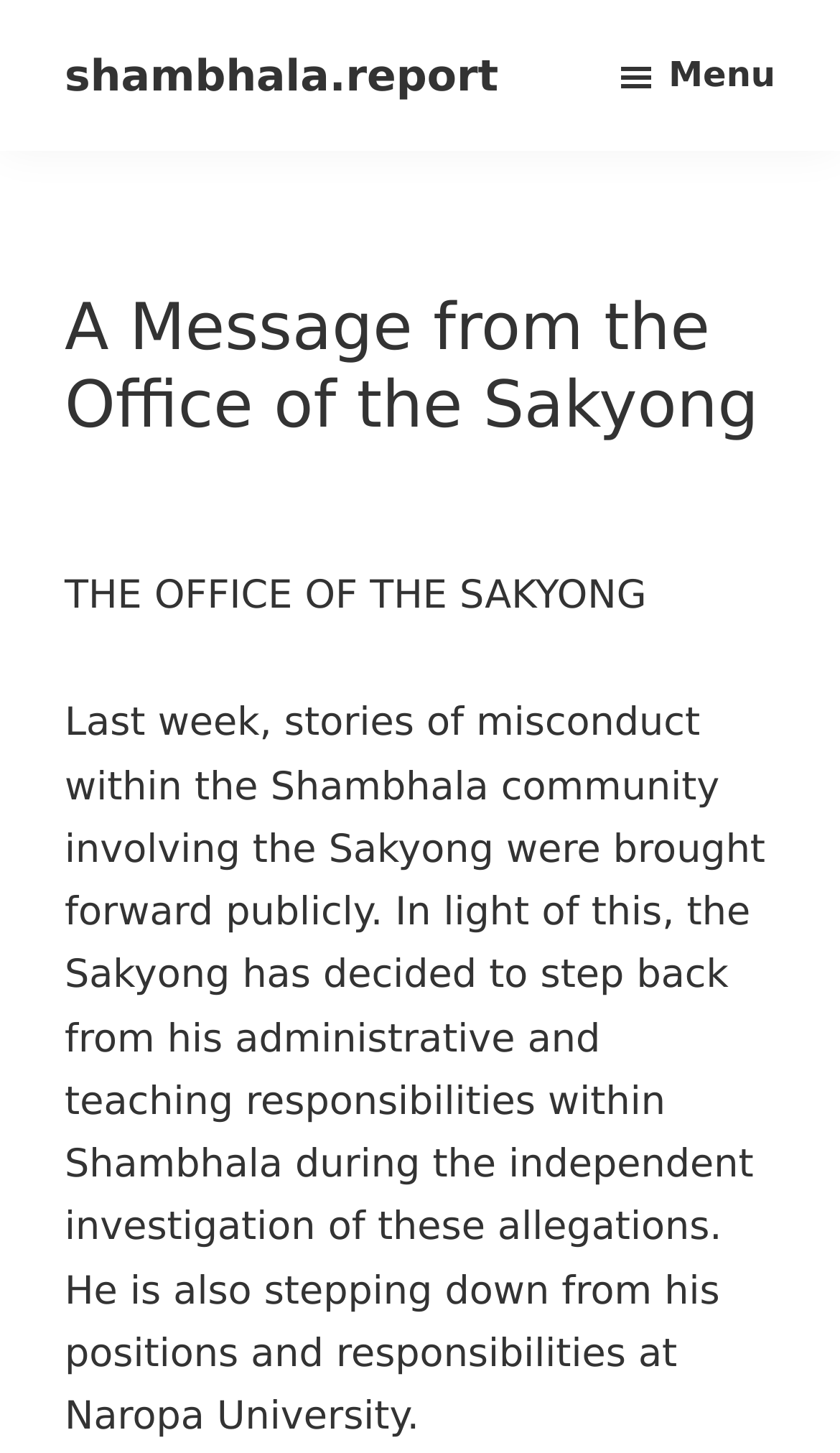Provide a single word or phrase to answer the given question: 
What is the name of the organization?

Shambhala